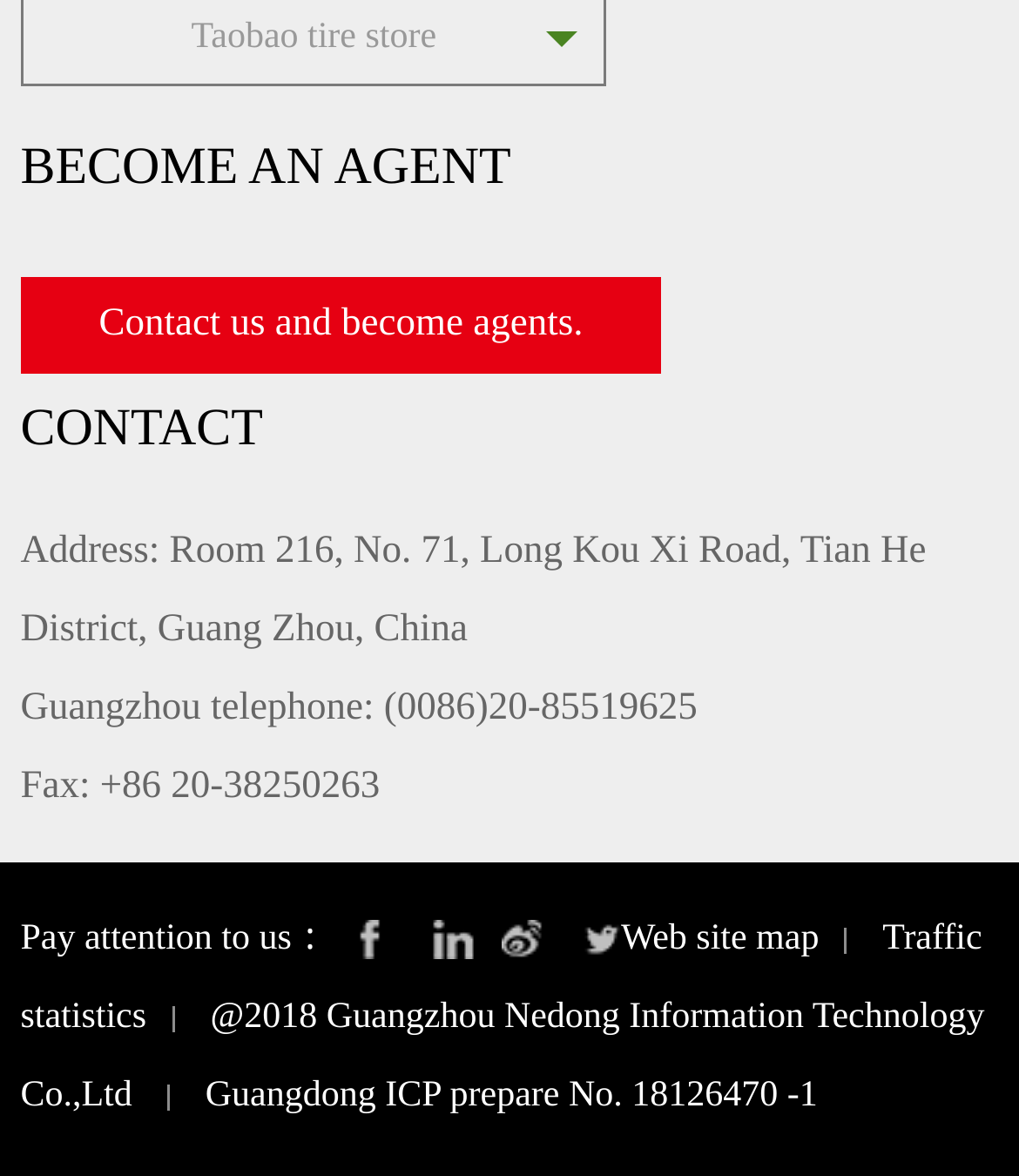Pinpoint the bounding box coordinates of the clickable element needed to complete the instruction: "Contact us". The coordinates should be provided as four float numbers between 0 and 1: [left, top, right, bottom].

[0.02, 0.236, 0.649, 0.318]